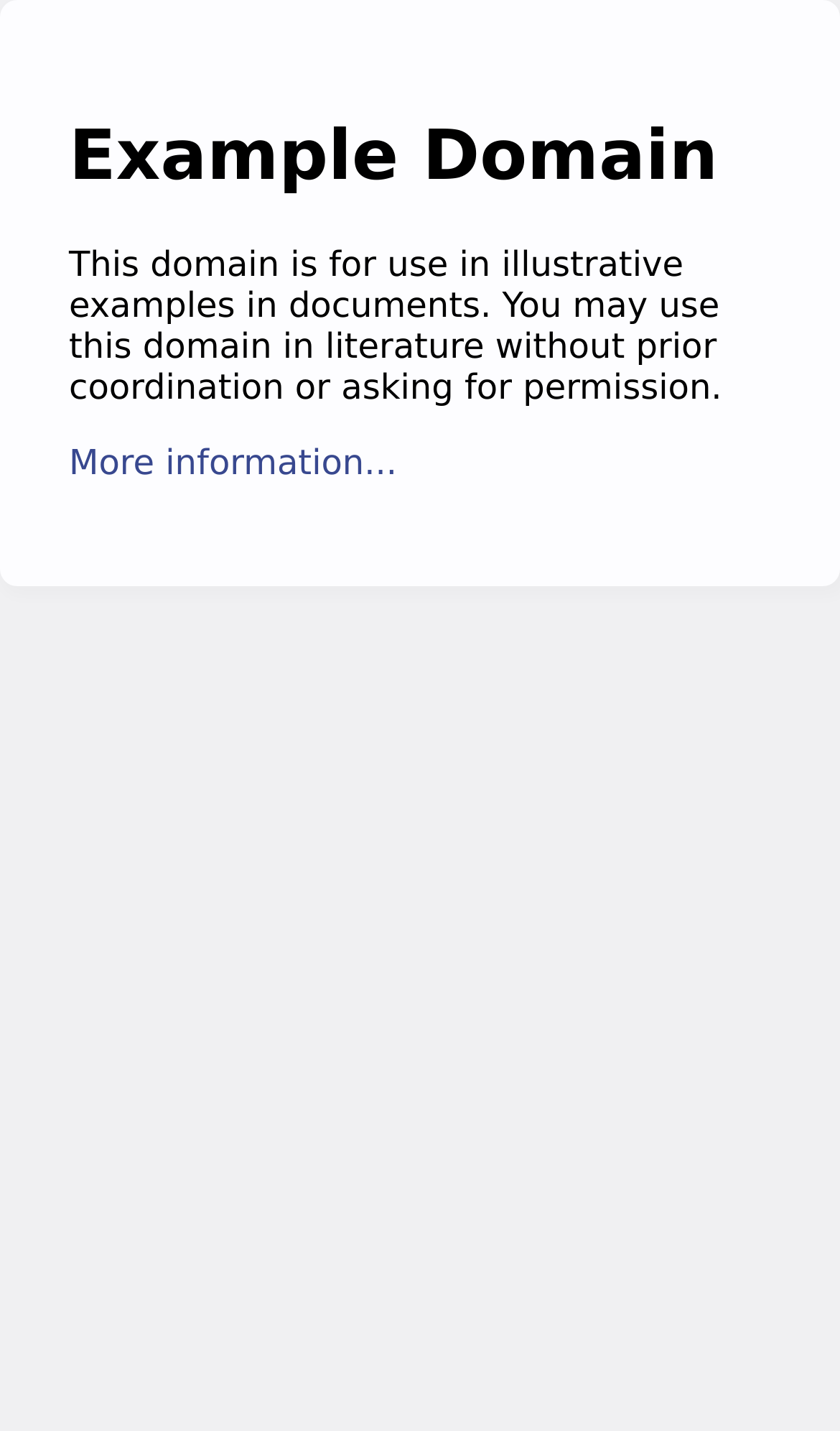Provide the bounding box coordinates for the UI element that is described by this text: "August 12, 2016October 2, 2019". The coordinates should be in the form of four float numbers between 0 and 1: [left, top, right, bottom].

None